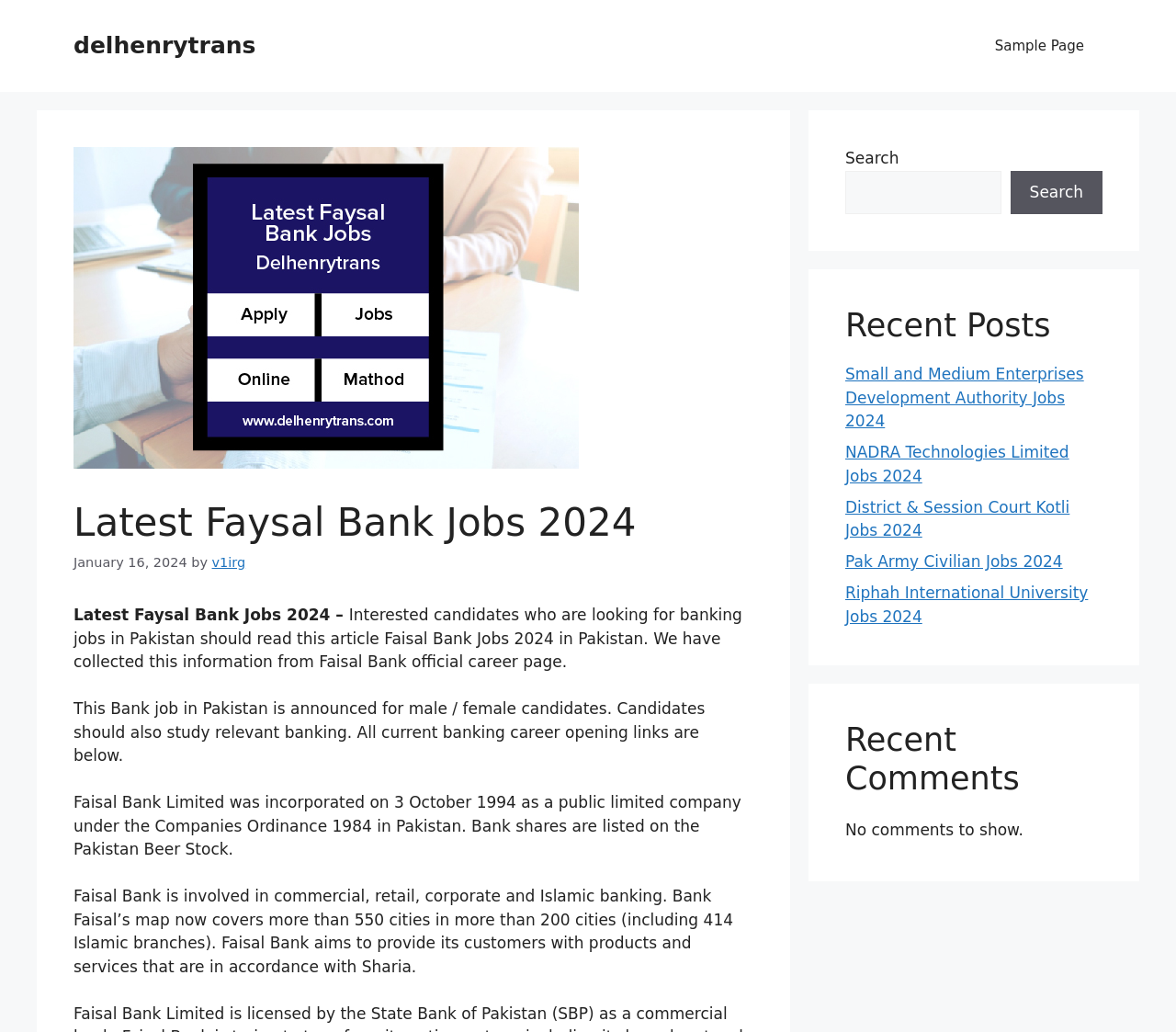Please specify the bounding box coordinates of the clickable region to carry out the following instruction: "Search for a job". The coordinates should be four float numbers between 0 and 1, in the format [left, top, right, bottom].

[0.719, 0.165, 0.851, 0.207]